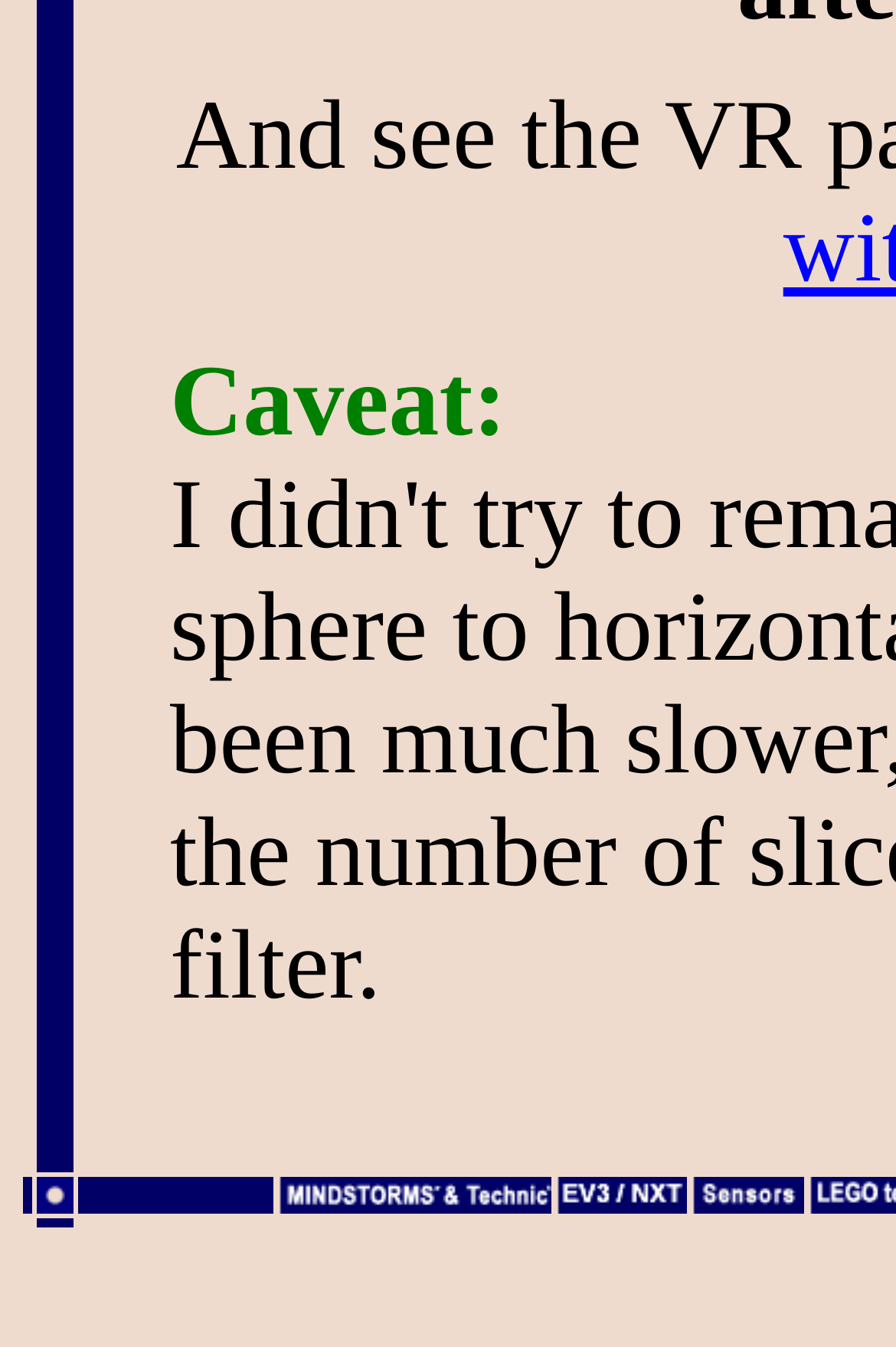What is the purpose of the images in the grid cells?
Look at the webpage screenshot and answer the question with a detailed explanation.

The purpose of the images in the grid cells is not explicitly stated on the webpage. However, based on the context and the surrounding elements, it can be inferred that these images might be related to the links and text in the grid cells, possibly serving as icons or decorations.